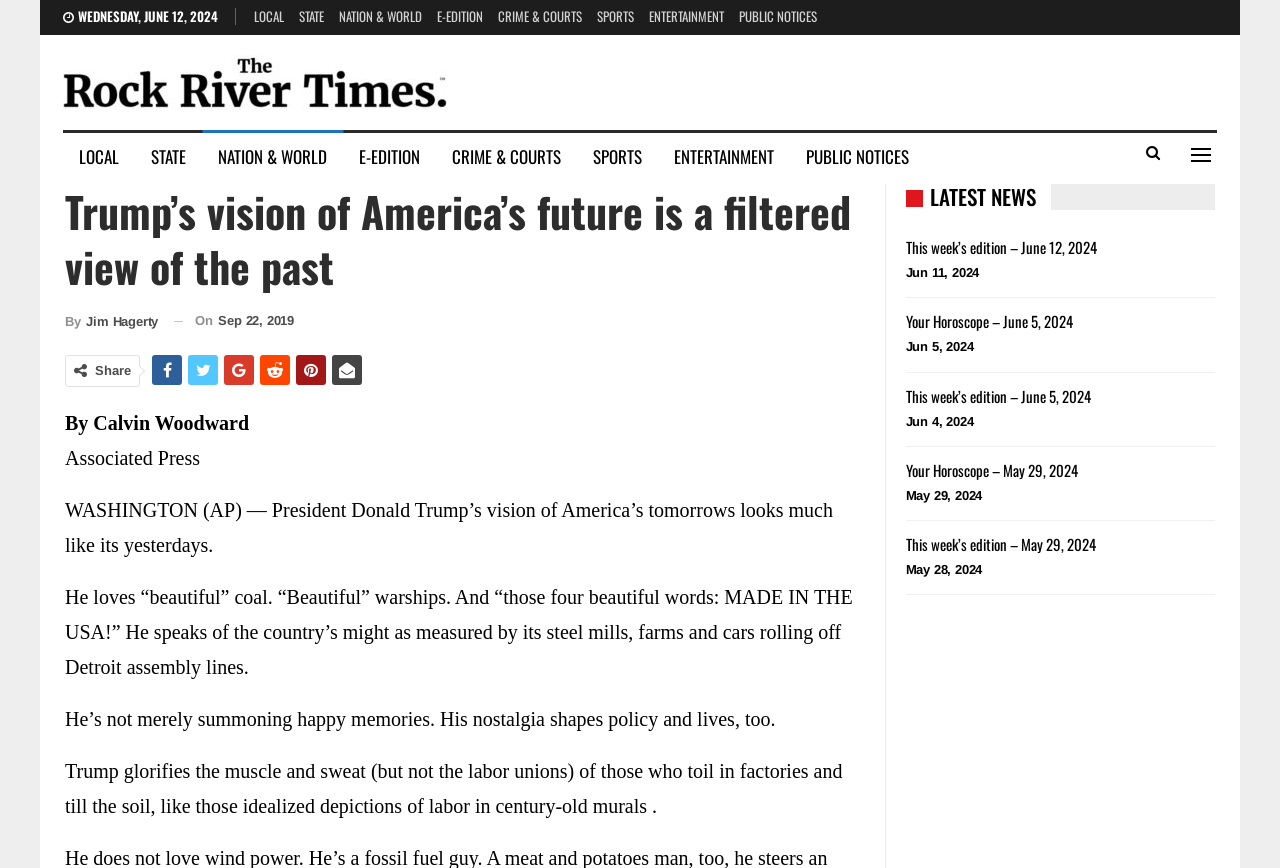Look at the image and answer the question in detail:
What is the date of the news article?

I found the date by looking at the top of the webpage, where it says 'WEDNESDAY, JUNE 12, 2024'. This indicates that the news article was published on this date.